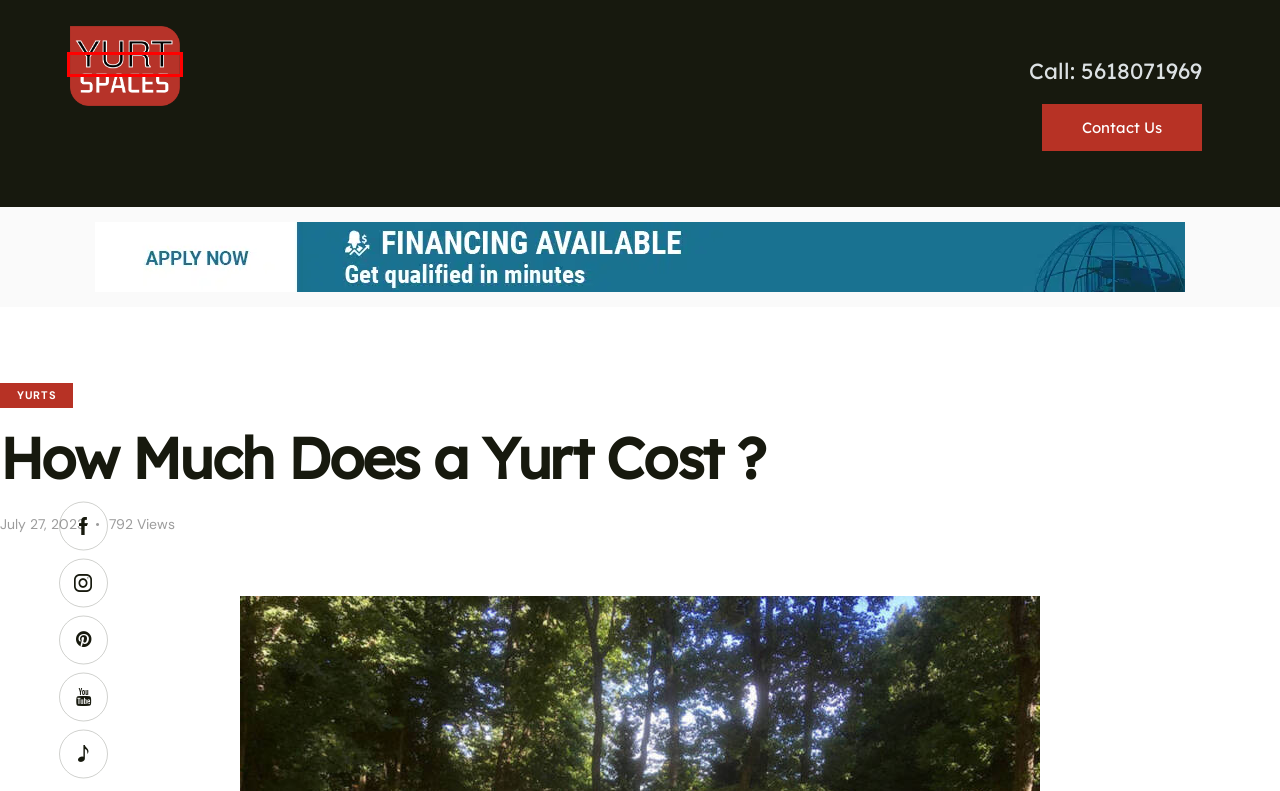Examine the screenshot of a webpage with a red bounding box around a UI element. Your task is to identify the webpage description that best corresponds to the new webpage after clicking the specified element. The given options are:
A. Luxury Yurts :New Era Of Glamping
B. Warranty Information-Yurtspaces
C. How to Build a Low-Cost DIY Yurt from Sticks, String and Mud – Mother Earth News
D. Contact Us- Yurtspaces
E. Yurtspaces- Your Reference For Yurts & Tents
F. Domes And Tents For Sale | Dyester
G. Pricing - Find the Perfect Yurt for Sale at Yurtspaces
H. yurts • Yurtspaces

E